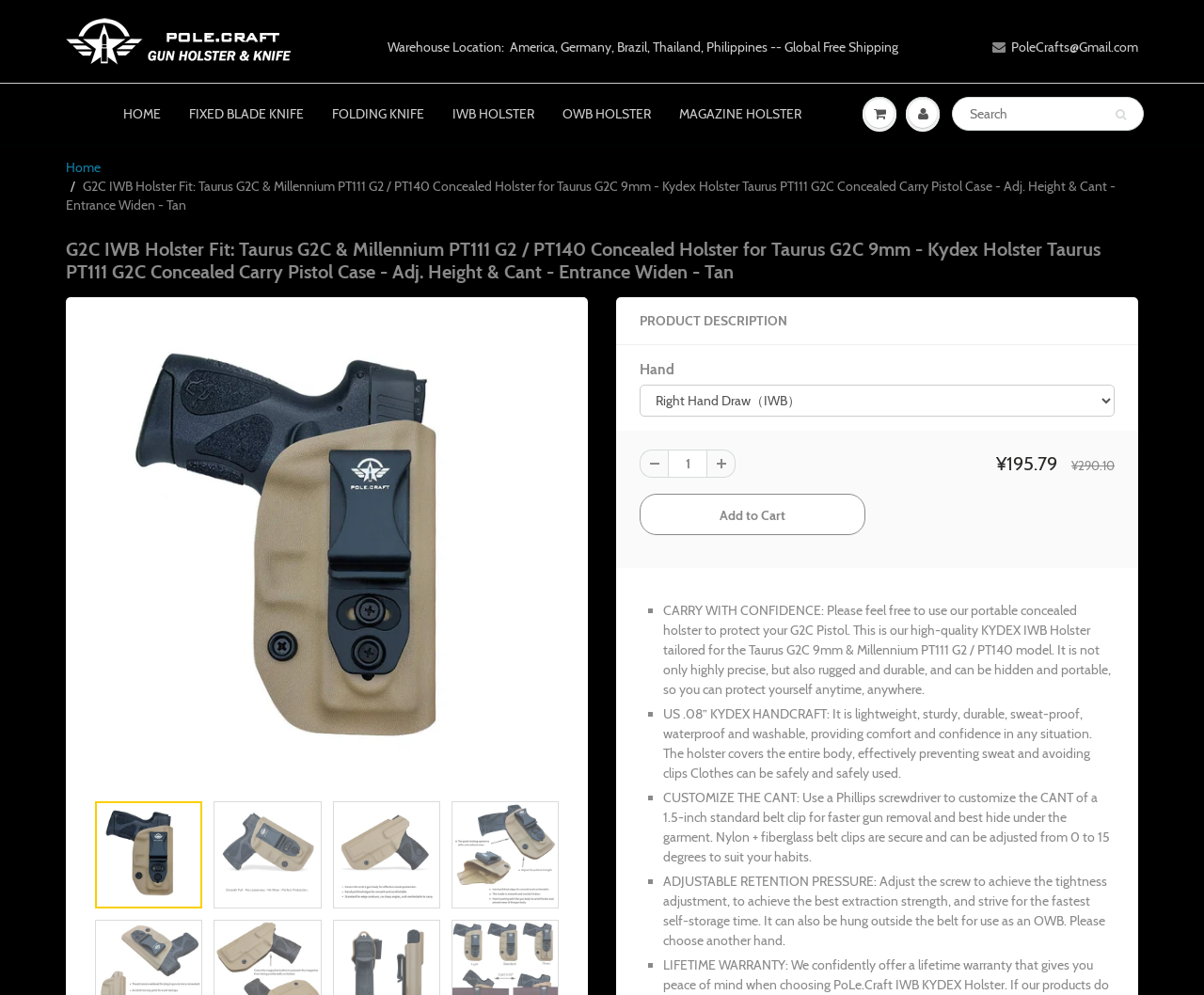What is the purpose of the screw in the holster?
Refer to the image and give a detailed answer to the question.

I found the answer by reading the product description, which mentions 'Adjustable retention pressure: Adjust the screw to achieve the tightness adjustment...'. This indicates that the screw is used to adjust the retention pressure of the holster.